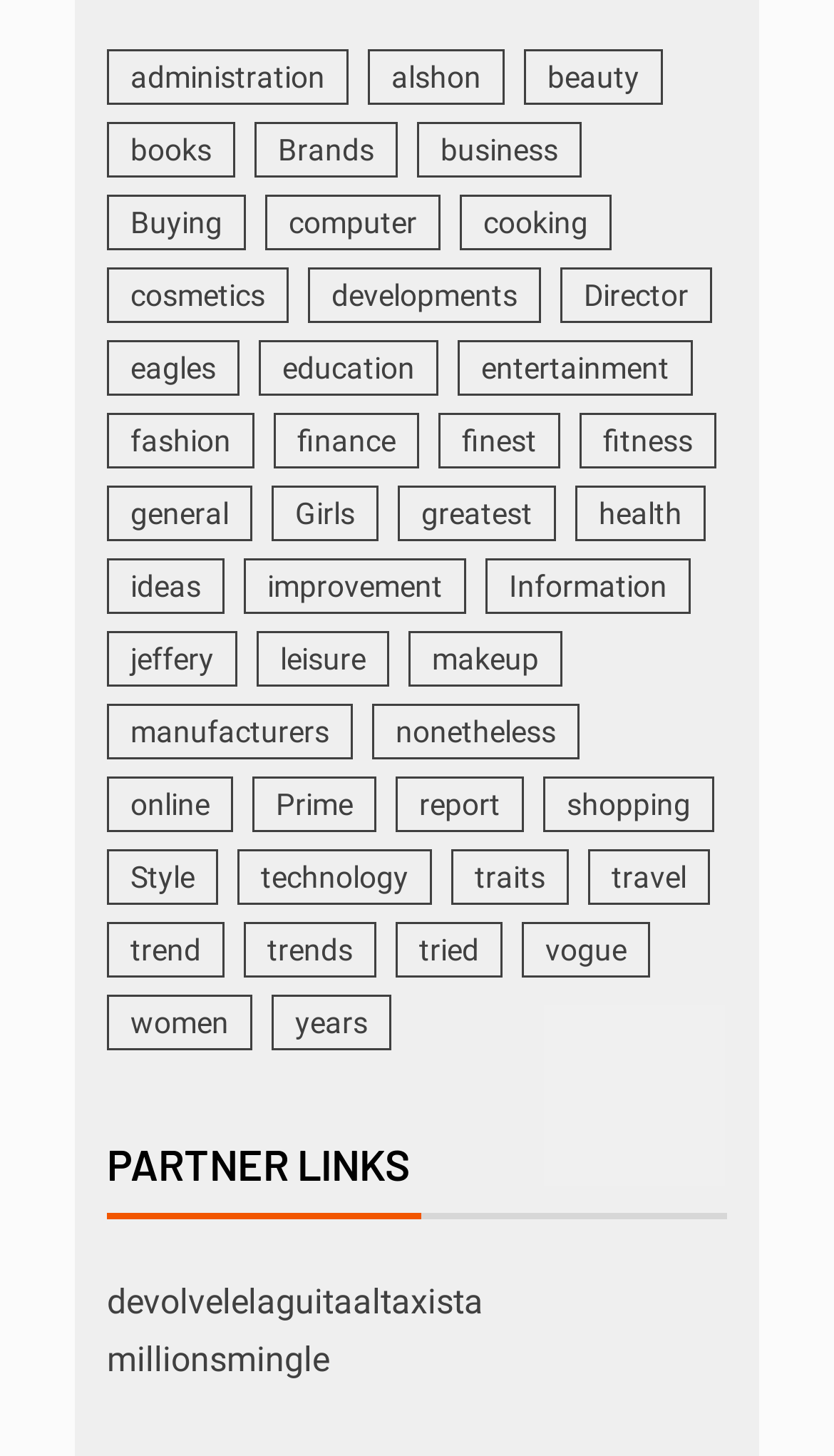Provide your answer in a single word or phrase: 
How many categories are there?

43